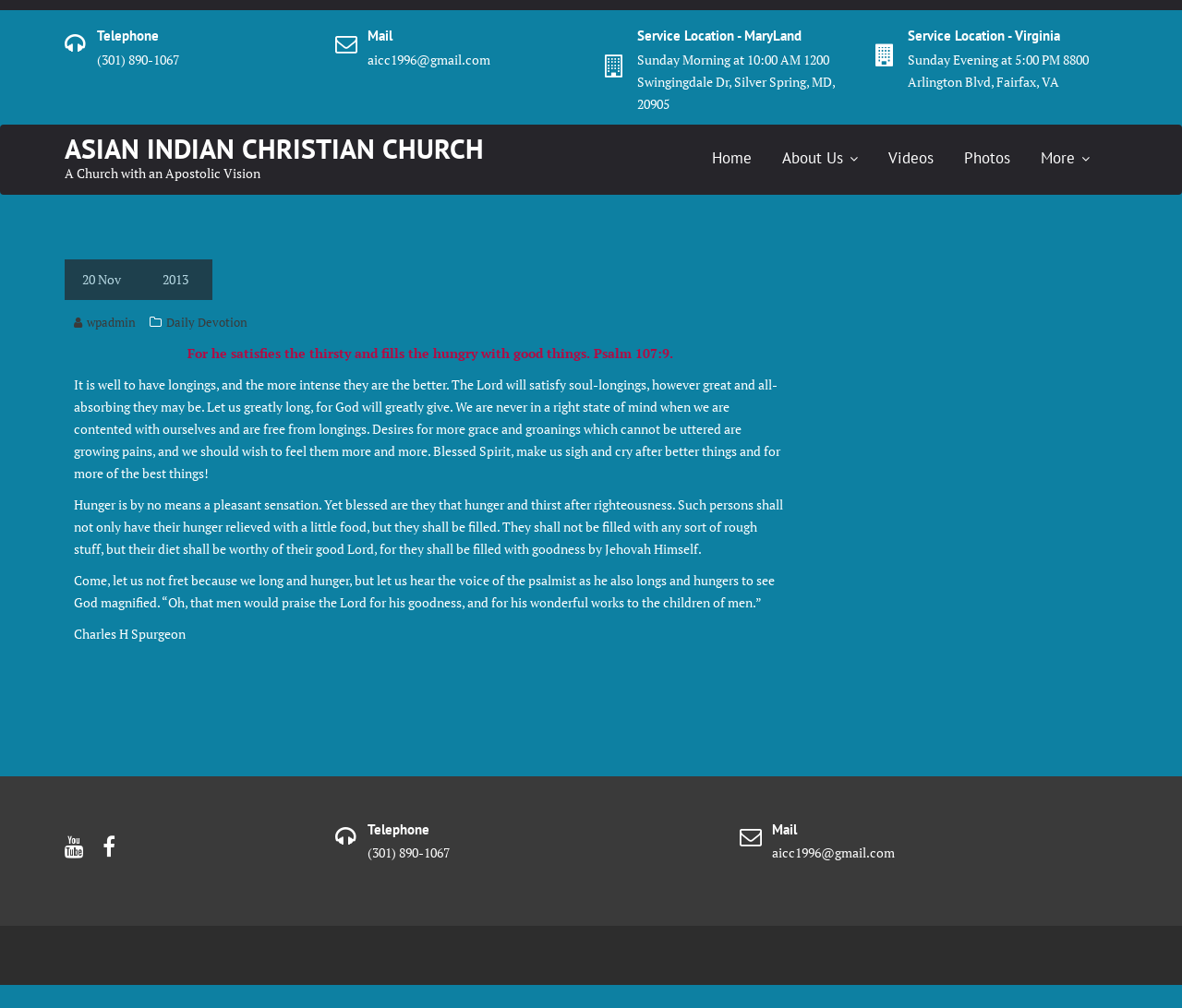What is the email address of the Asian Indian Christian Church?
Offer a detailed and exhaustive answer to the question.

I found the email address by looking at the 'Mail' heading and the corresponding StaticText element, which contains the email address.